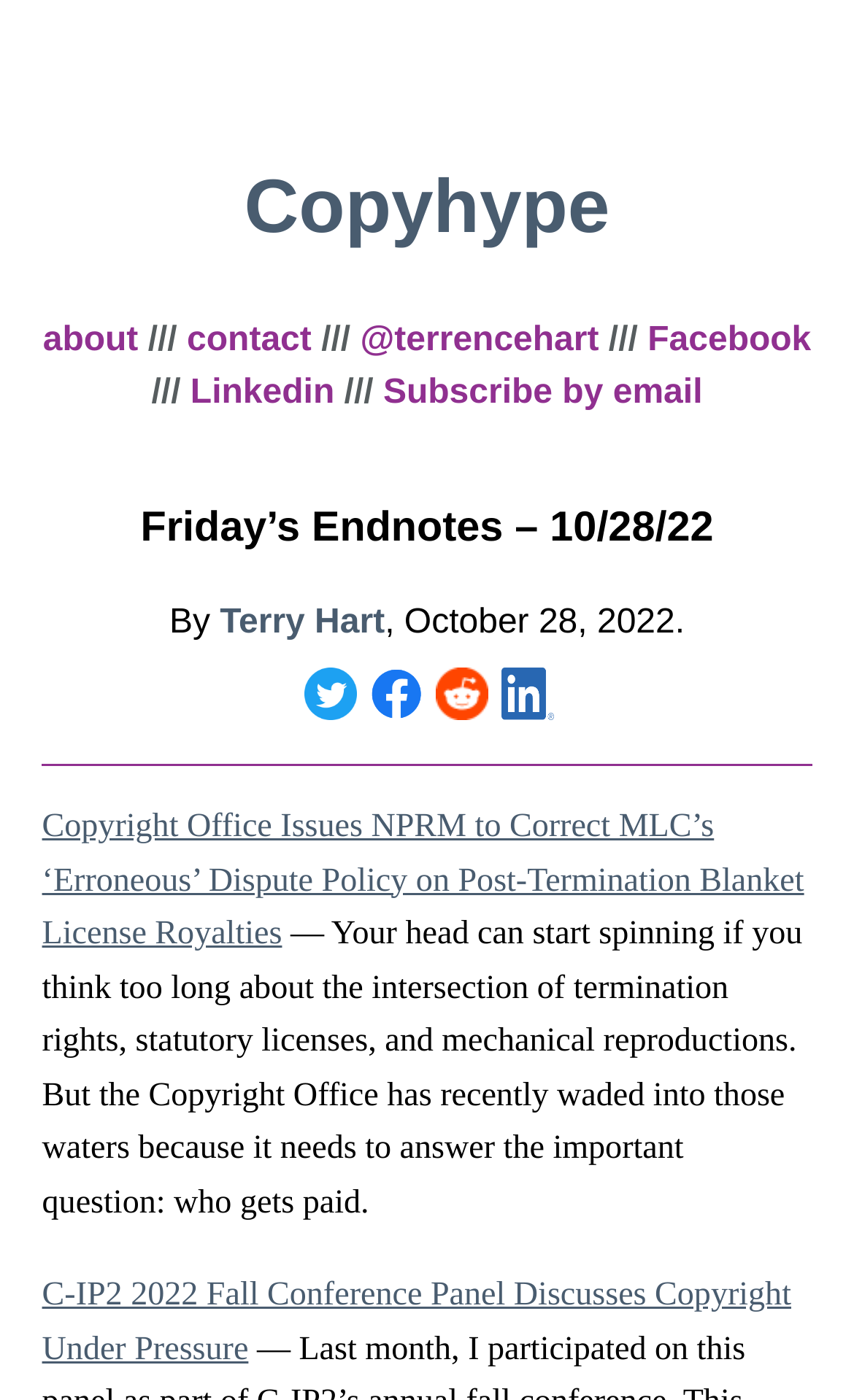Identify the bounding box of the HTML element described here: "Terry Hart". Provide the coordinates as four float numbers between 0 and 1: [left, top, right, bottom].

[0.257, 0.431, 0.451, 0.458]